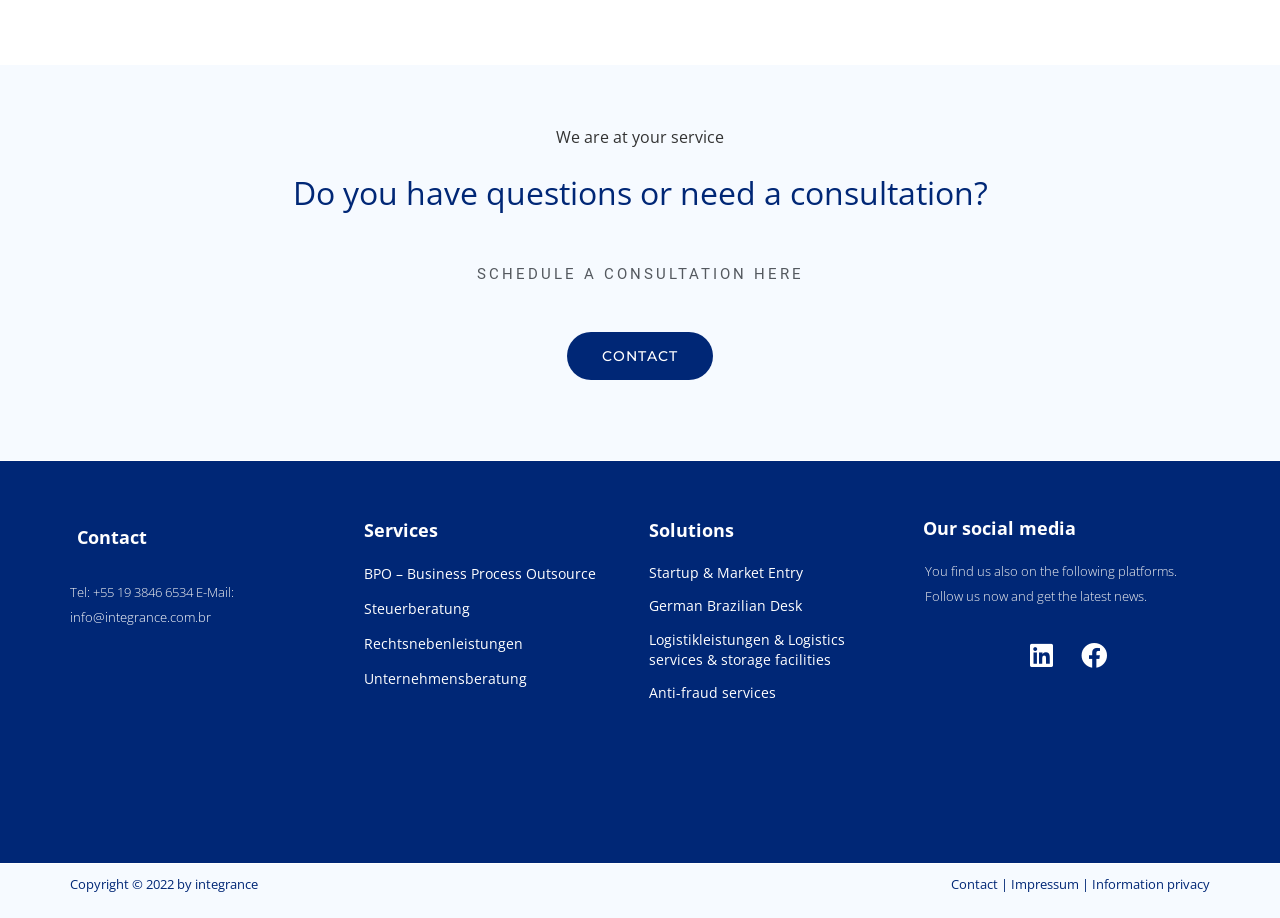What is the company's phone number?
Please answer the question as detailed as possible based on the image.

The phone number can be found in the 'Contact' section, which is located at the bottom of the webpage. The 'Contact' section contains the company's contact information, including the phone number, email address, and physical address.